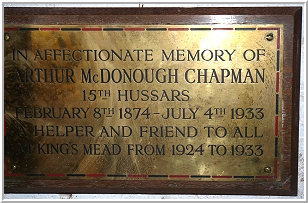Elaborate on the contents of the image in great detail.

This image features a memorial plaque dedicated to Arthur McDonough Chapman of the 15th Hussars. The plaque is engraved with the following text: "In affectionate memory of Arthur McDonough Chapman, February 8th 1874 - July 4th 1933. A helper and friend to all at King's Mead from 1924 to 1933." The plaque serves as a tribute to Chapman's contributions and lasting impact on the community at King's Mead during his tenure. The design includes a brass surface framed in wood, highlighting the significance of the memorial in honoring a cherished figure associated with the institution.